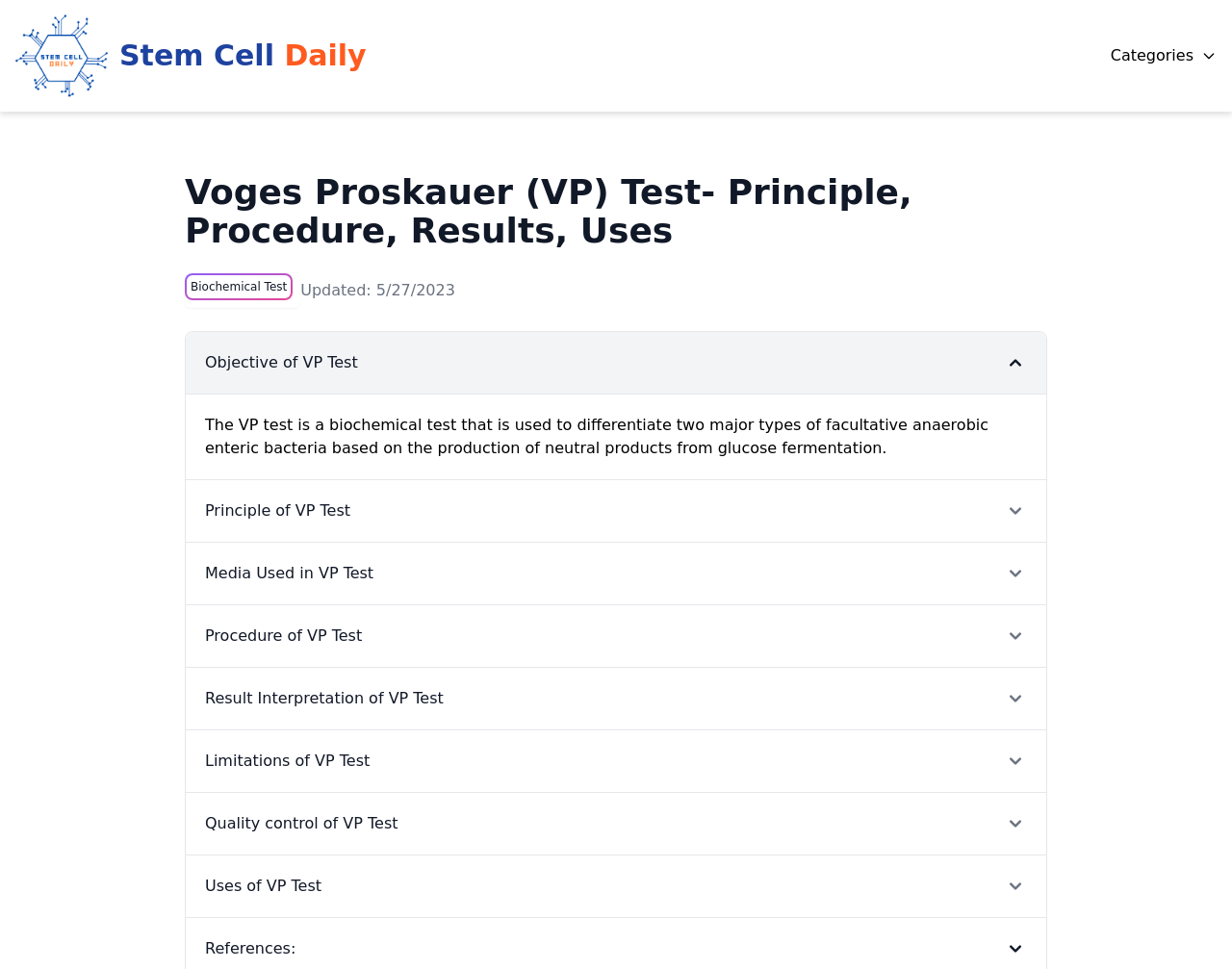Please provide a comprehensive response to the question below by analyzing the image: 
When was the webpage last updated?

The webpage has a 'Updated:' label followed by the date '5/27/2023' which indicates when the webpage was last updated.